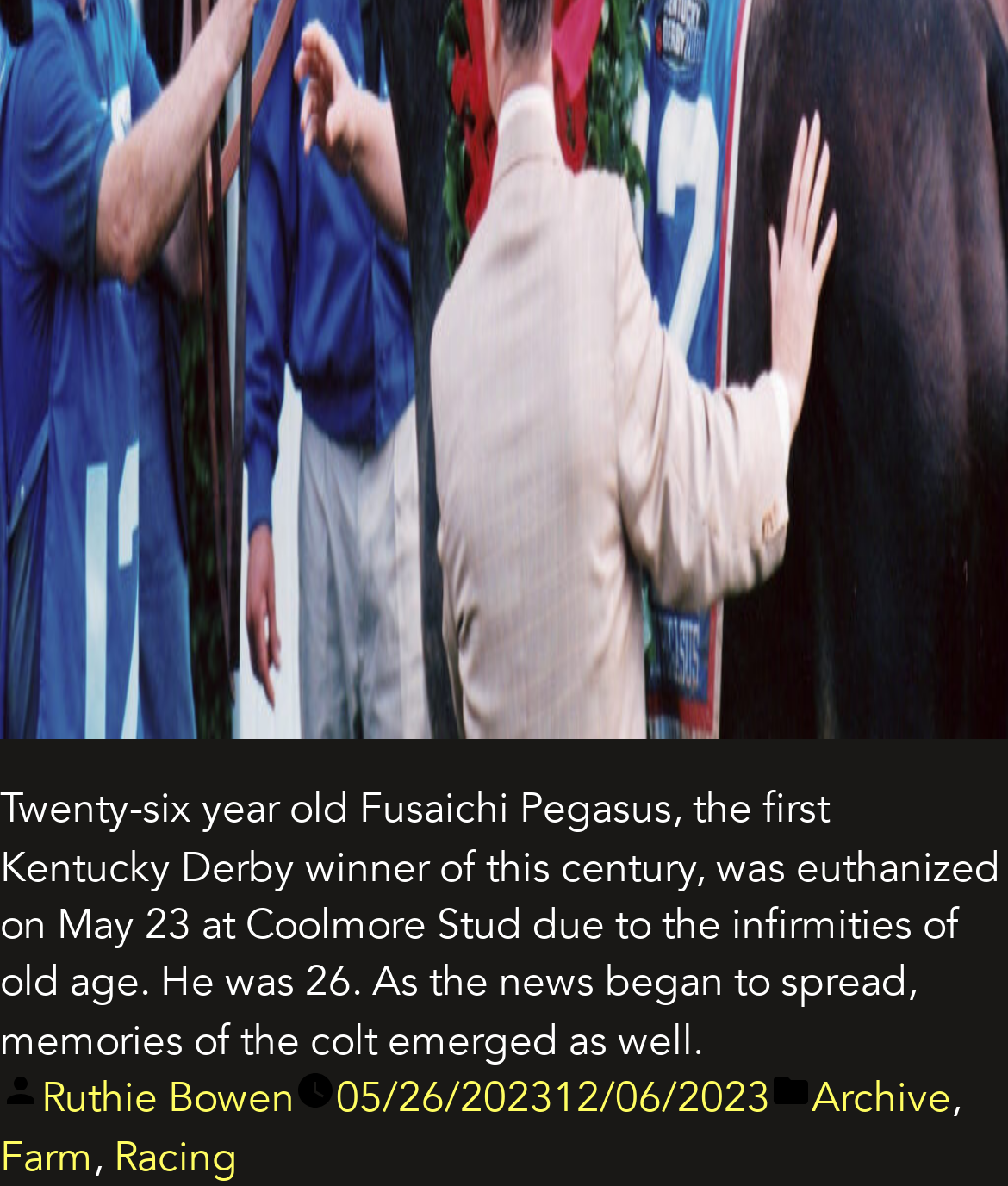Identify the bounding box coordinates for the UI element described as: "Farm". The coordinates should be provided as four floats between 0 and 1: [left, top, right, bottom].

[0.0, 0.951, 0.092, 0.999]